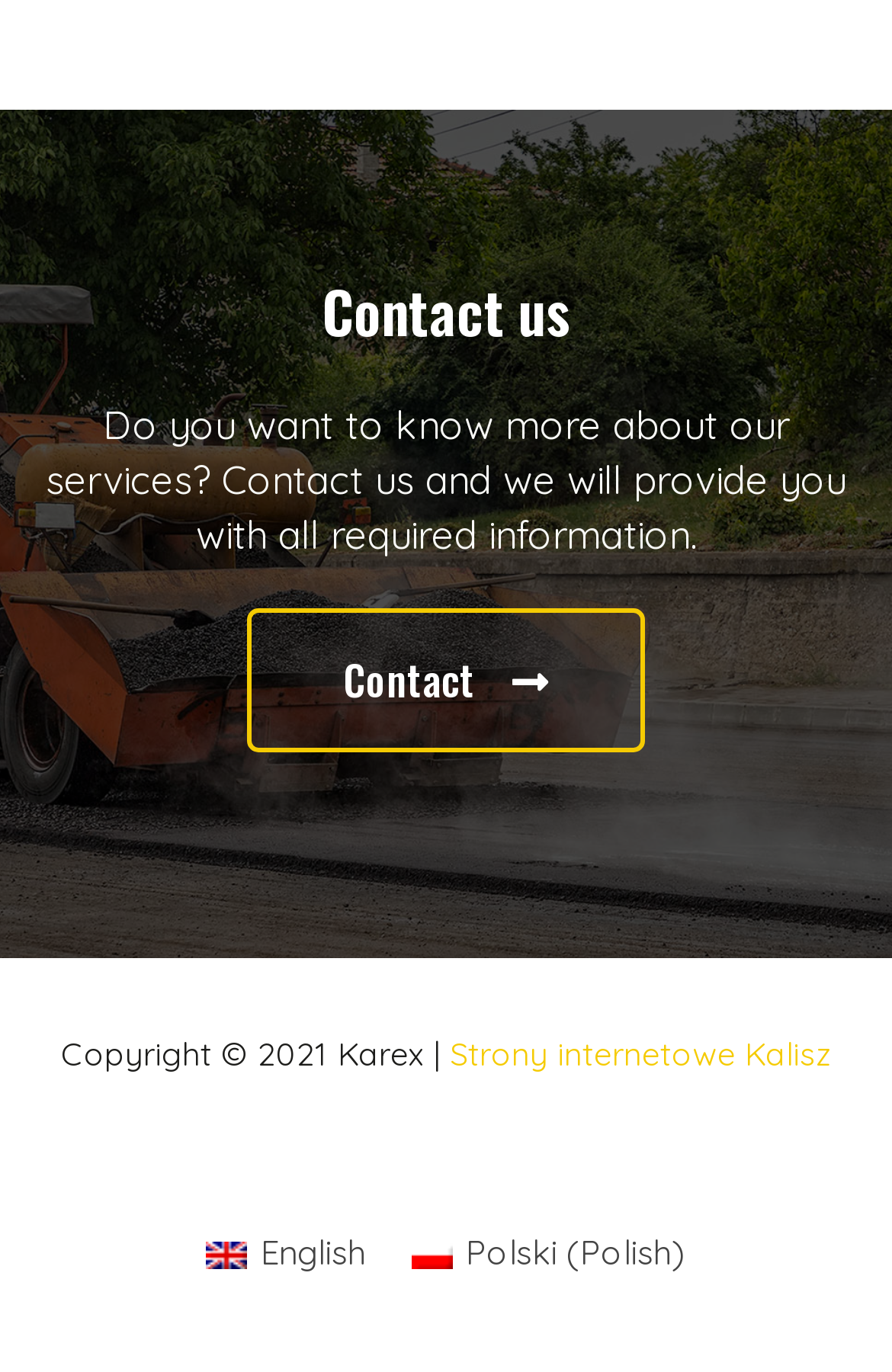Predict the bounding box coordinates of the UI element that matches this description: "Polski (Polish)". The coordinates should be in the format [left, top, right, bottom] with each value between 0 and 1.

[0.436, 0.892, 0.794, 0.937]